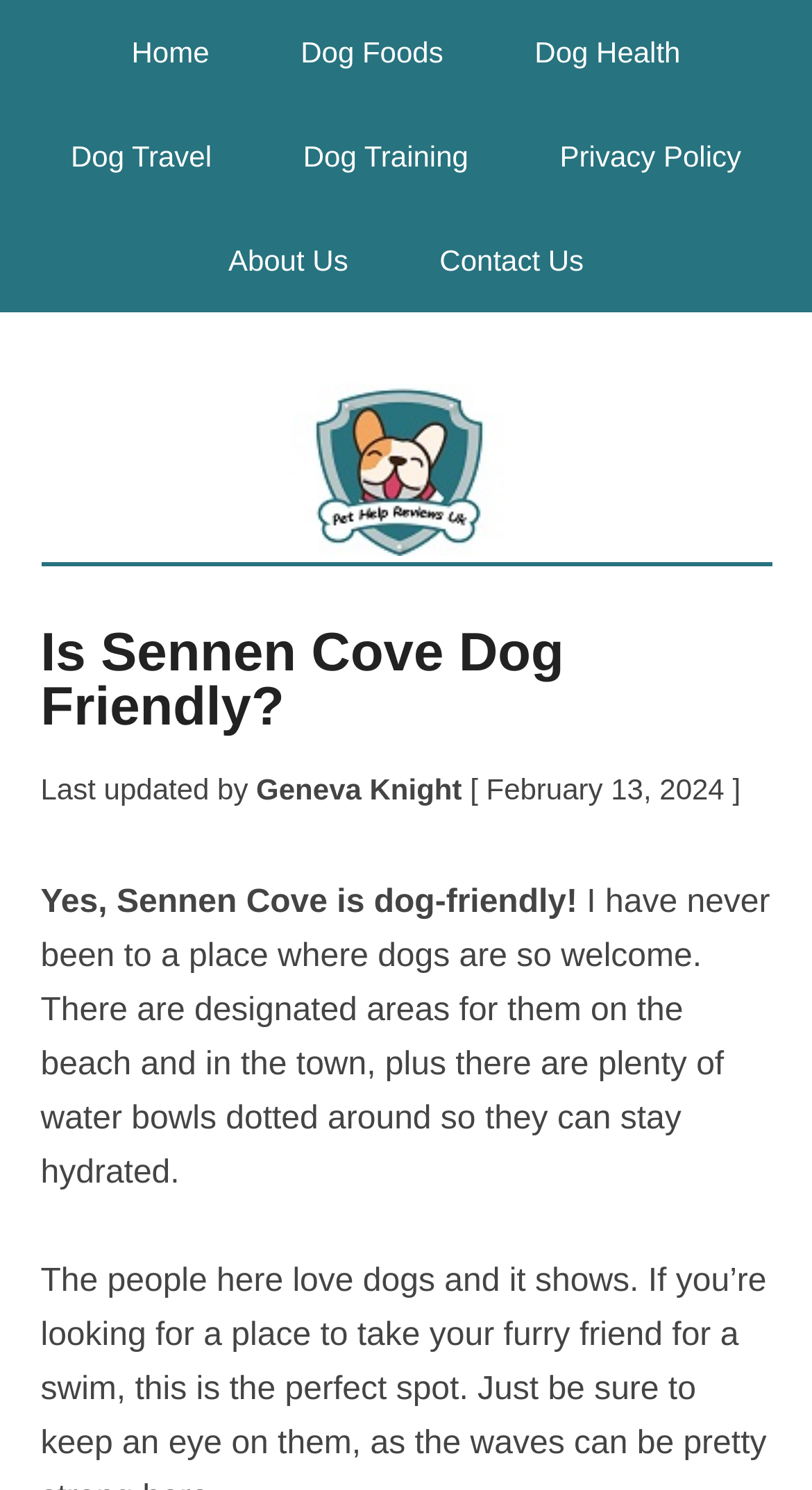Examine the screenshot and answer the question in as much detail as possible: What is the date of the last update?

I found the date of the last update by looking at the section that says 'Last updated by' and then reading the text next to it, which is inside a time element, and it says 'February 13, 2024'.